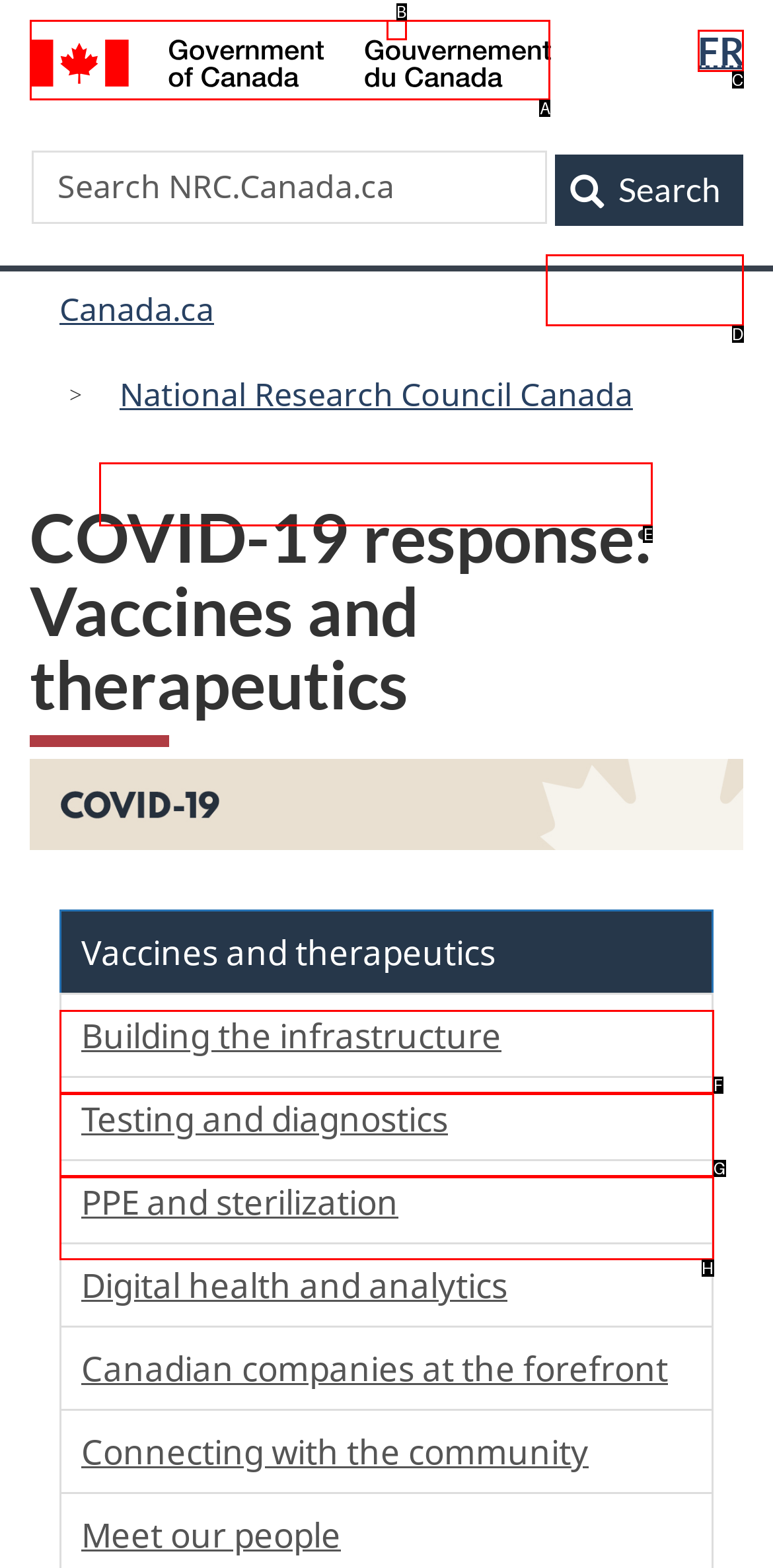Based on the description: Search, find the HTML element that matches it. Provide your answer as the letter of the chosen option.

D